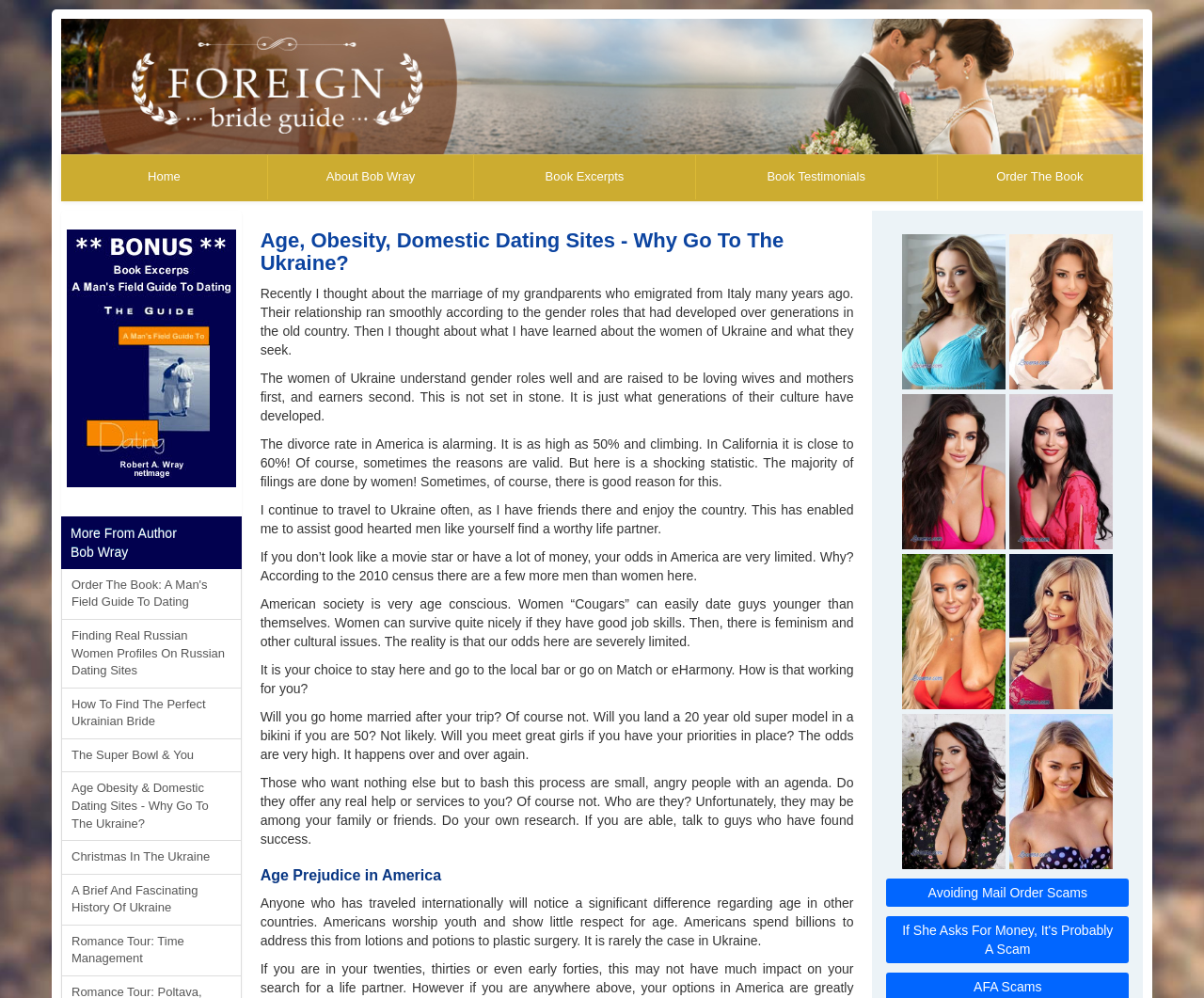Please specify the bounding box coordinates of the element that should be clicked to execute the given instruction: 'Click the 'Home' link'. Ensure the coordinates are four float numbers between 0 and 1, expressed as [left, top, right, bottom].

[0.051, 0.154, 0.223, 0.2]